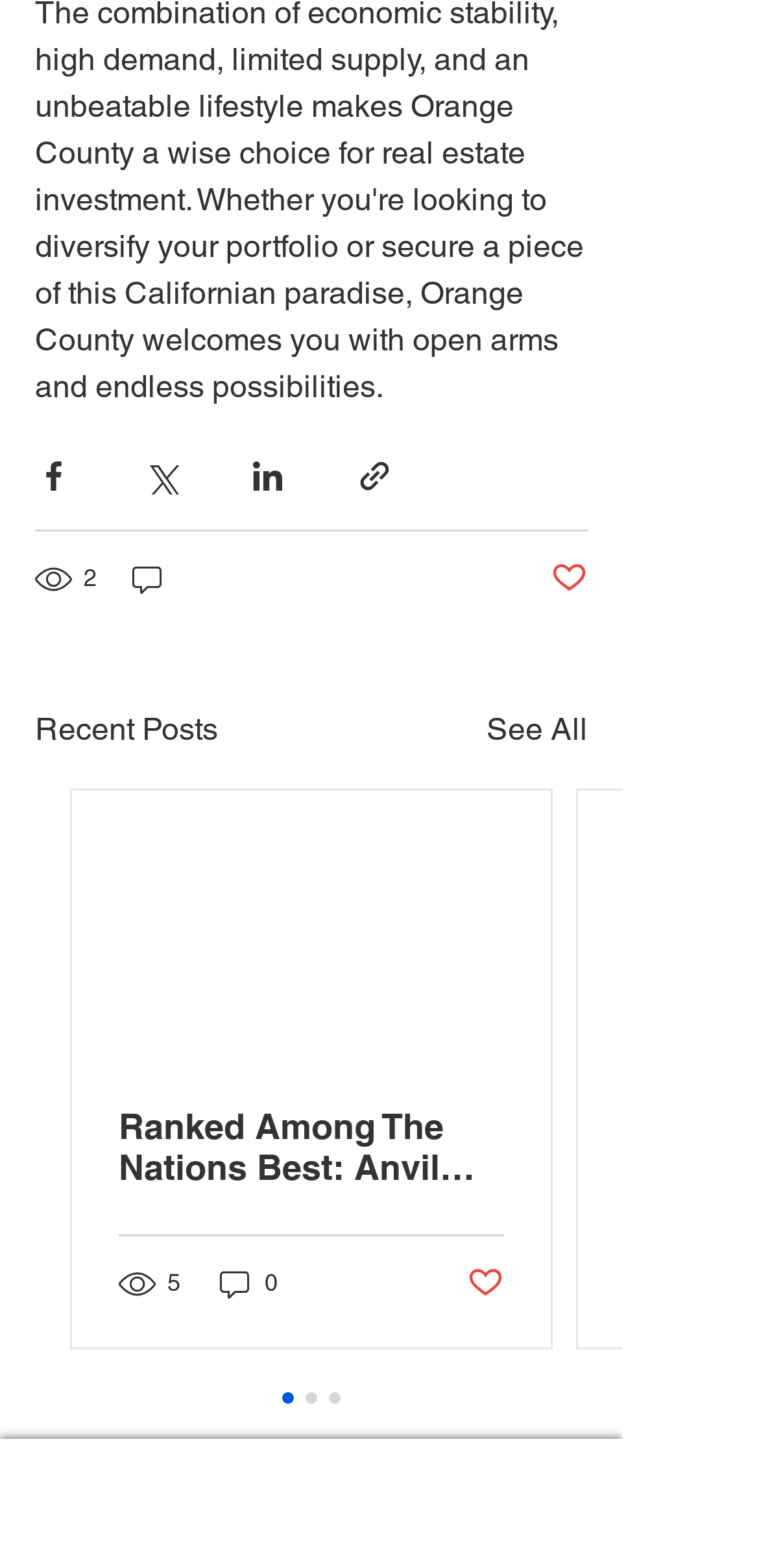Provide a short answer using a single word or phrase for the following question: 
What is the purpose of the 'Post not marked as liked' button?

Like a post